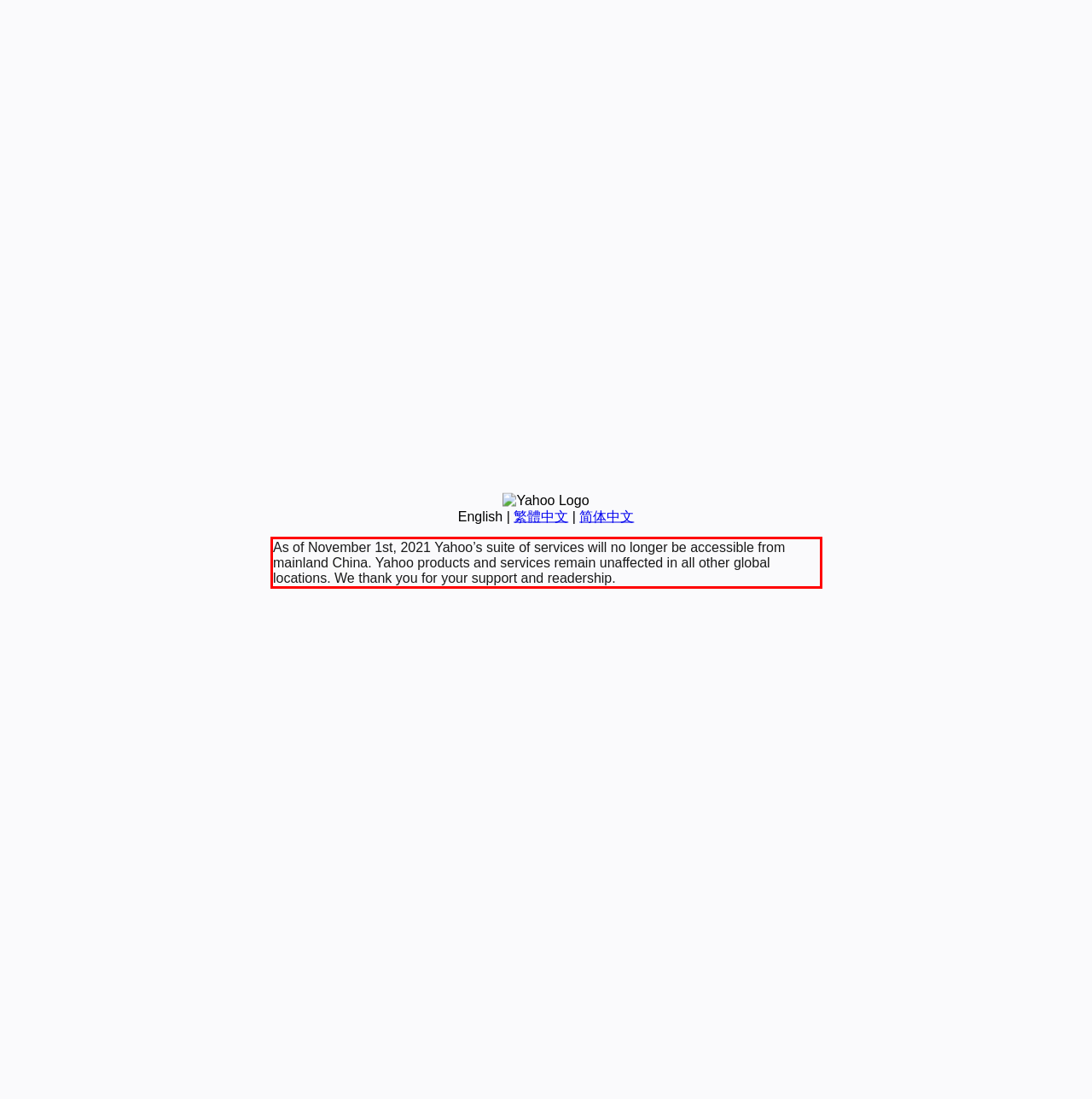The screenshot provided shows a webpage with a red bounding box. Apply OCR to the text within this red bounding box and provide the extracted content.

As of November 1st, 2021 Yahoo’s suite of services will no longer be accessible from mainland China. Yahoo products and services remain unaffected in all other global locations. We thank you for your support and readership.